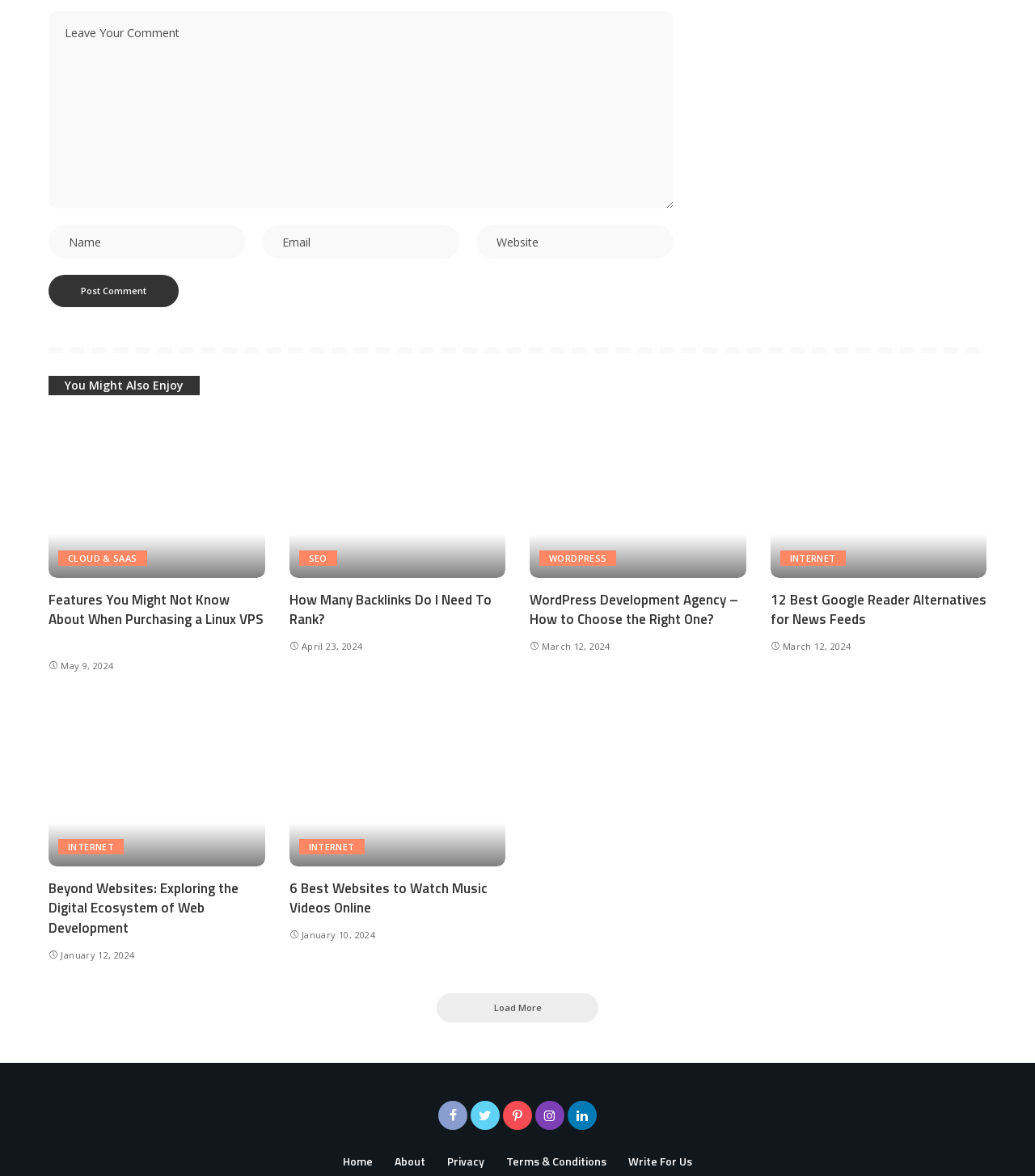What is the function of the 'Load More' button?
Using the image, answer in one word or phrase.

Loading more content